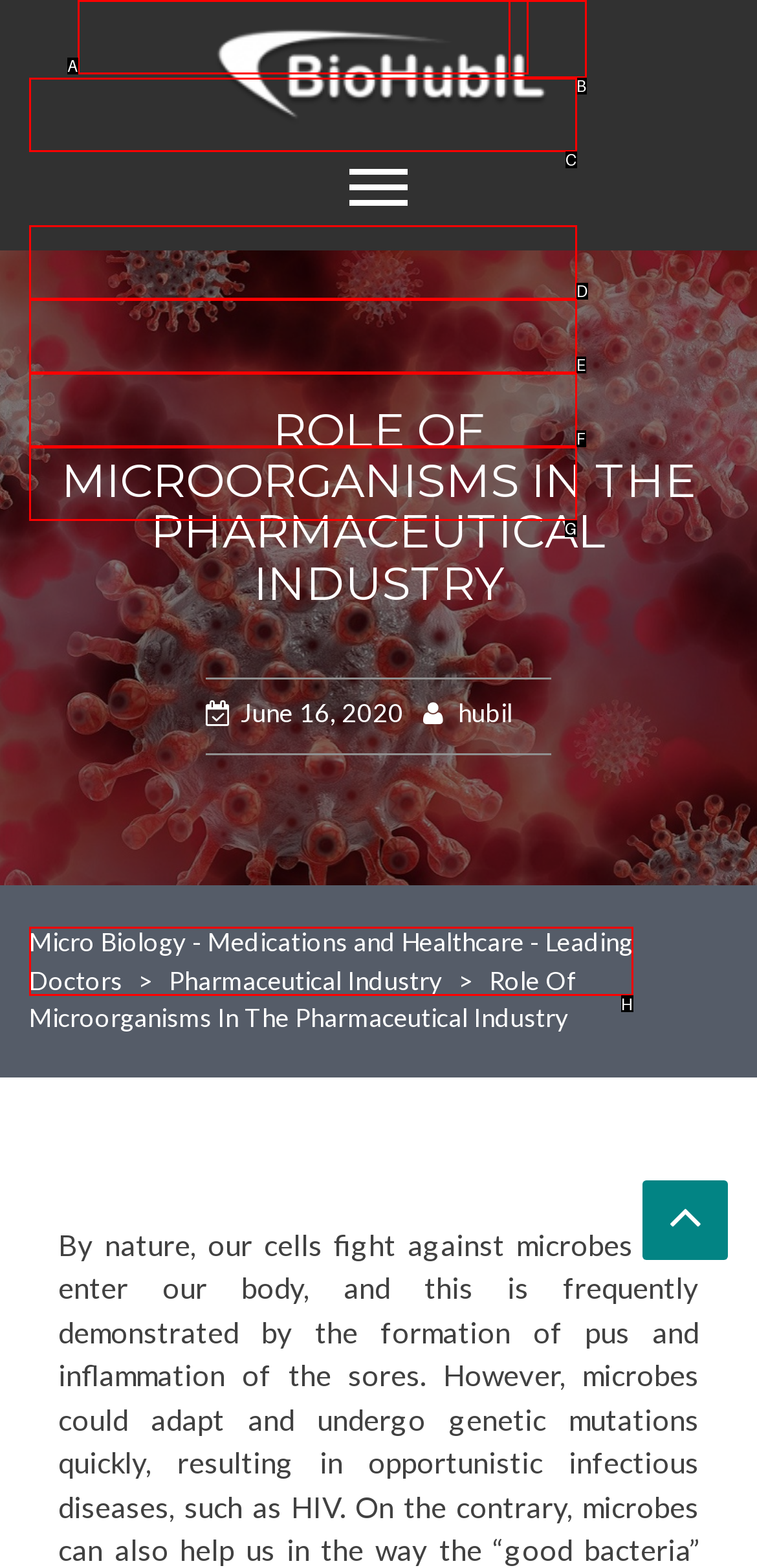Based on the description: Home
Select the letter of the corresponding UI element from the choices provided.

C